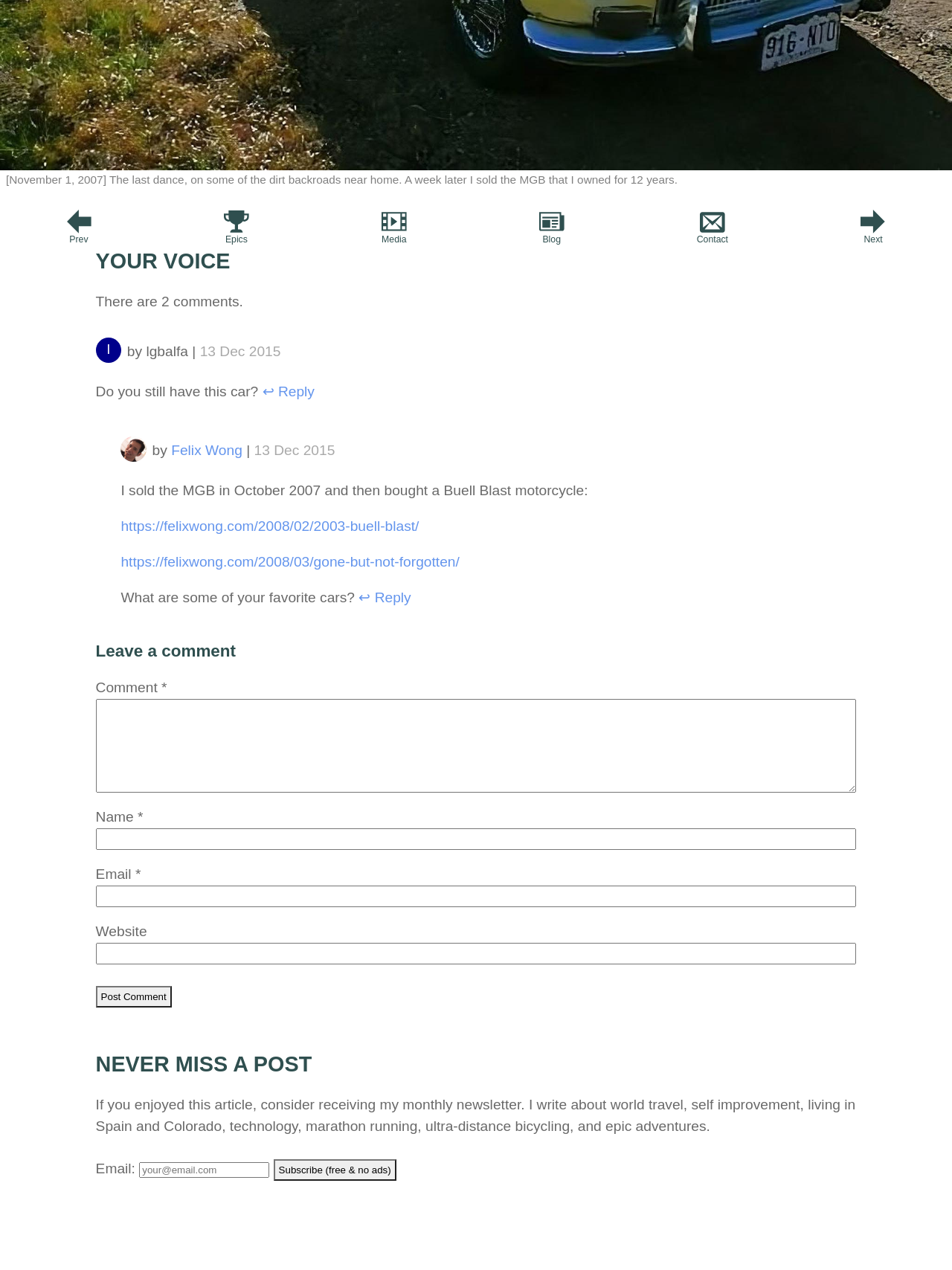Identify the bounding box coordinates for the UI element described as follows: "MediaMedia". Ensure the coordinates are four float numbers between 0 and 1, formatted as [left, top, right, bottom].

[0.331, 0.168, 0.497, 0.192]